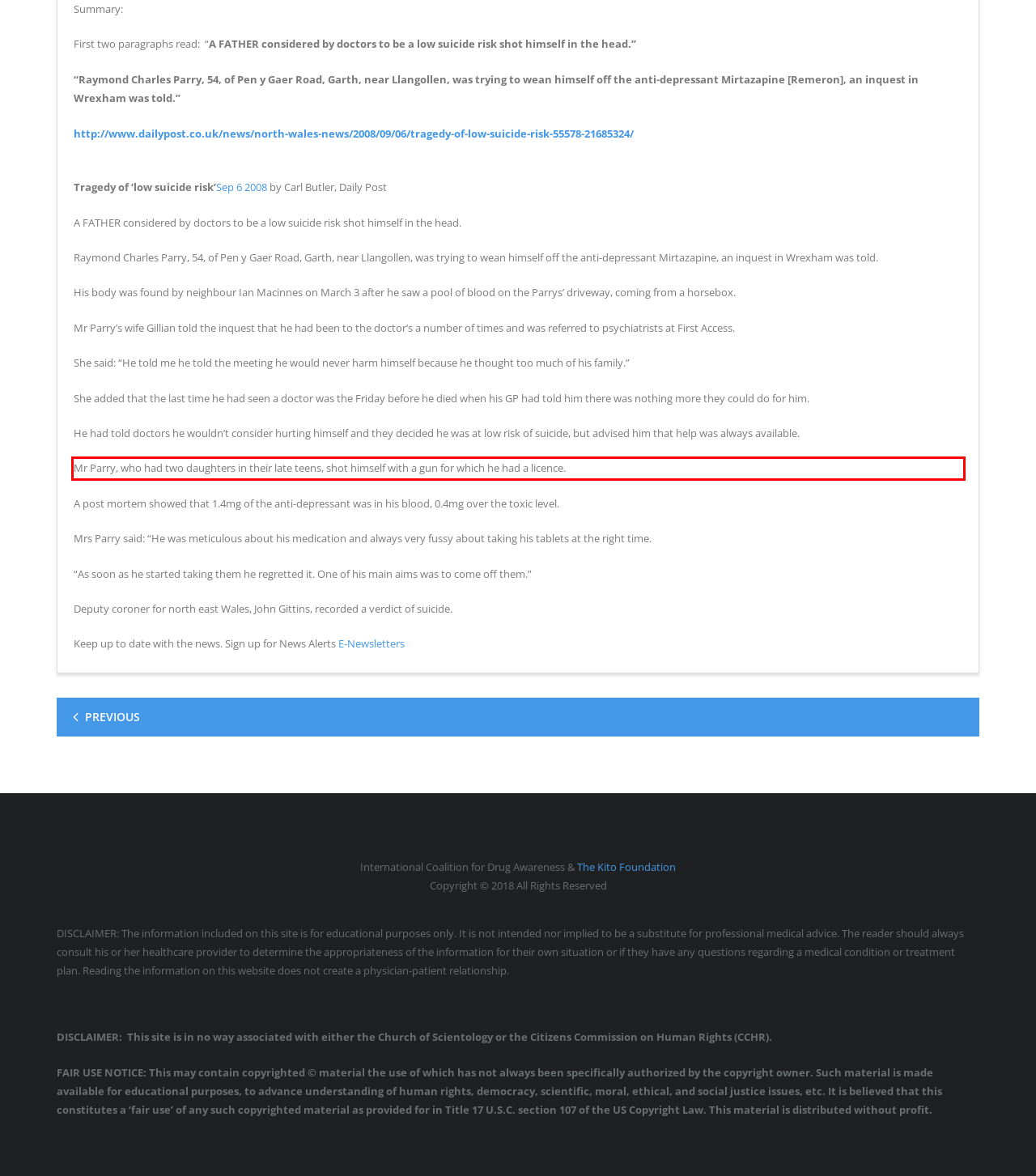Please use OCR to extract the text content from the red bounding box in the provided webpage screenshot.

Mr Parry, who had two daughters in their late teens, shot himself with a gun for which he had a licence.